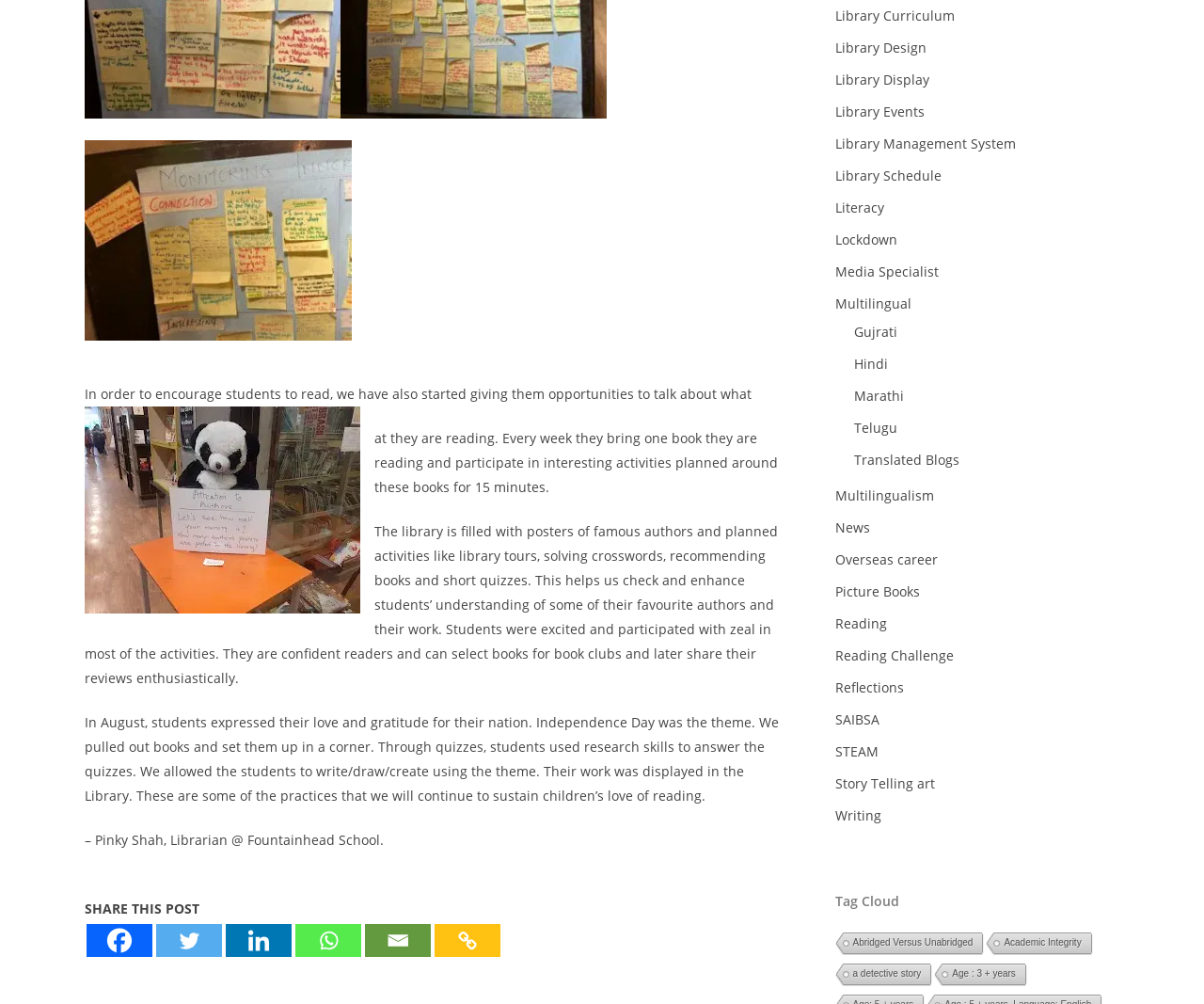Please mark the bounding box coordinates of the area that should be clicked to carry out the instruction: "Check out the 'Story Telling art' link".

[0.693, 0.769, 0.93, 0.793]